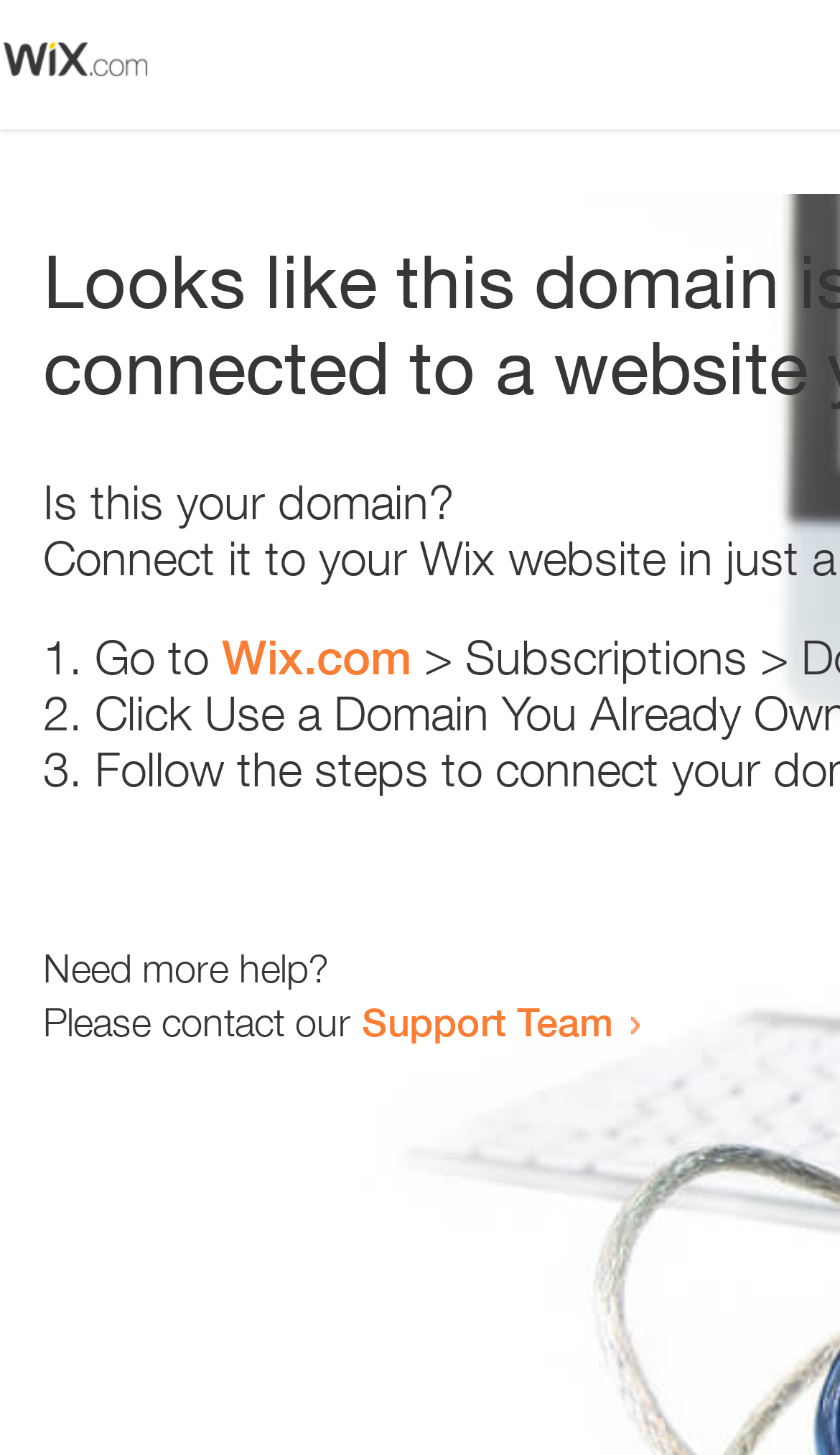Bounding box coordinates are specified in the format (top-left x, top-left y, bottom-right x, bottom-right y). All values are floating point numbers bounded between 0 and 1. Please provide the bounding box coordinate of the region this sentence describes: Wix.com

[0.264, 0.432, 0.49, 0.471]